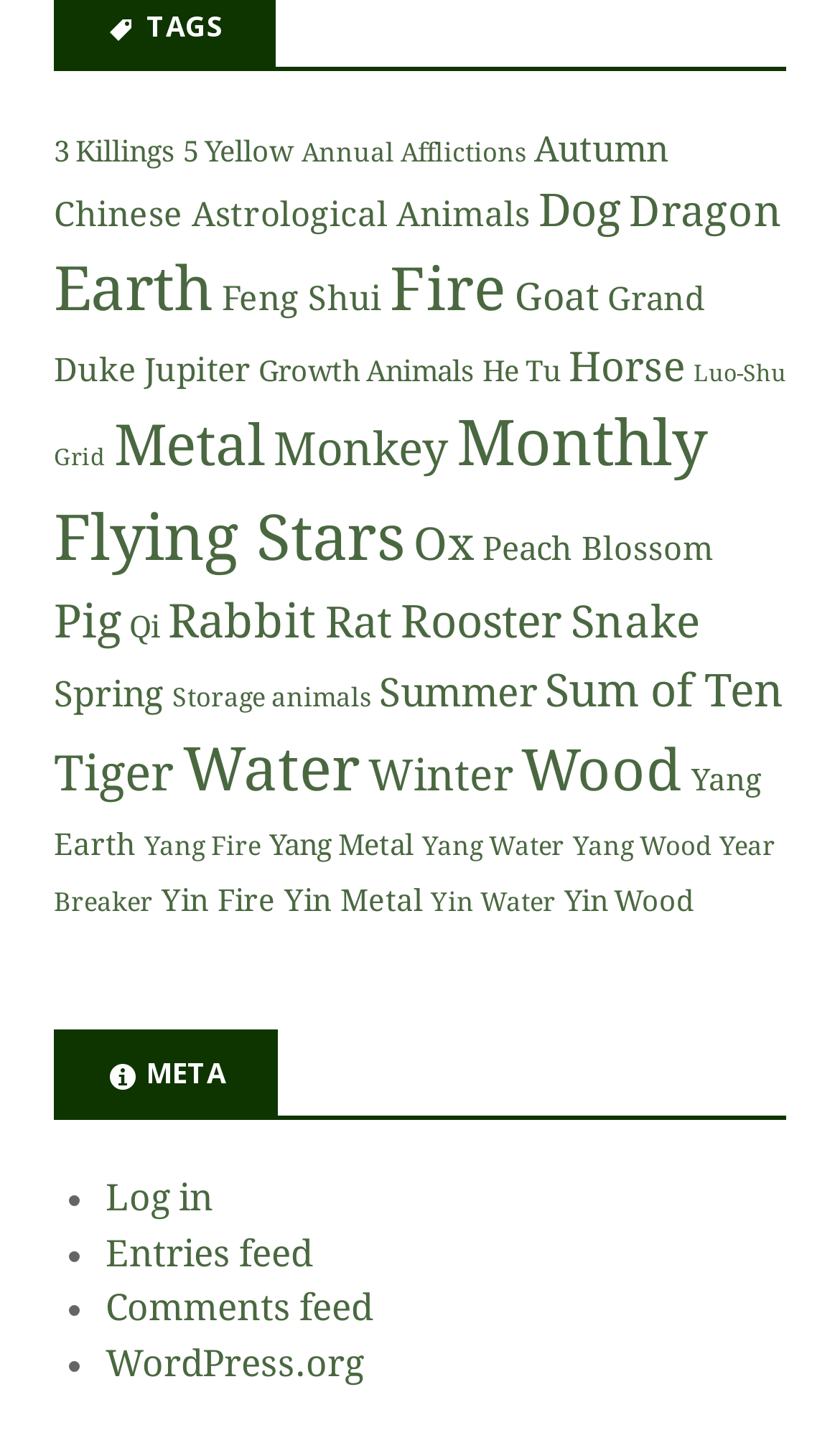Please respond in a single word or phrase: 
How many links are there on this webpage?

38